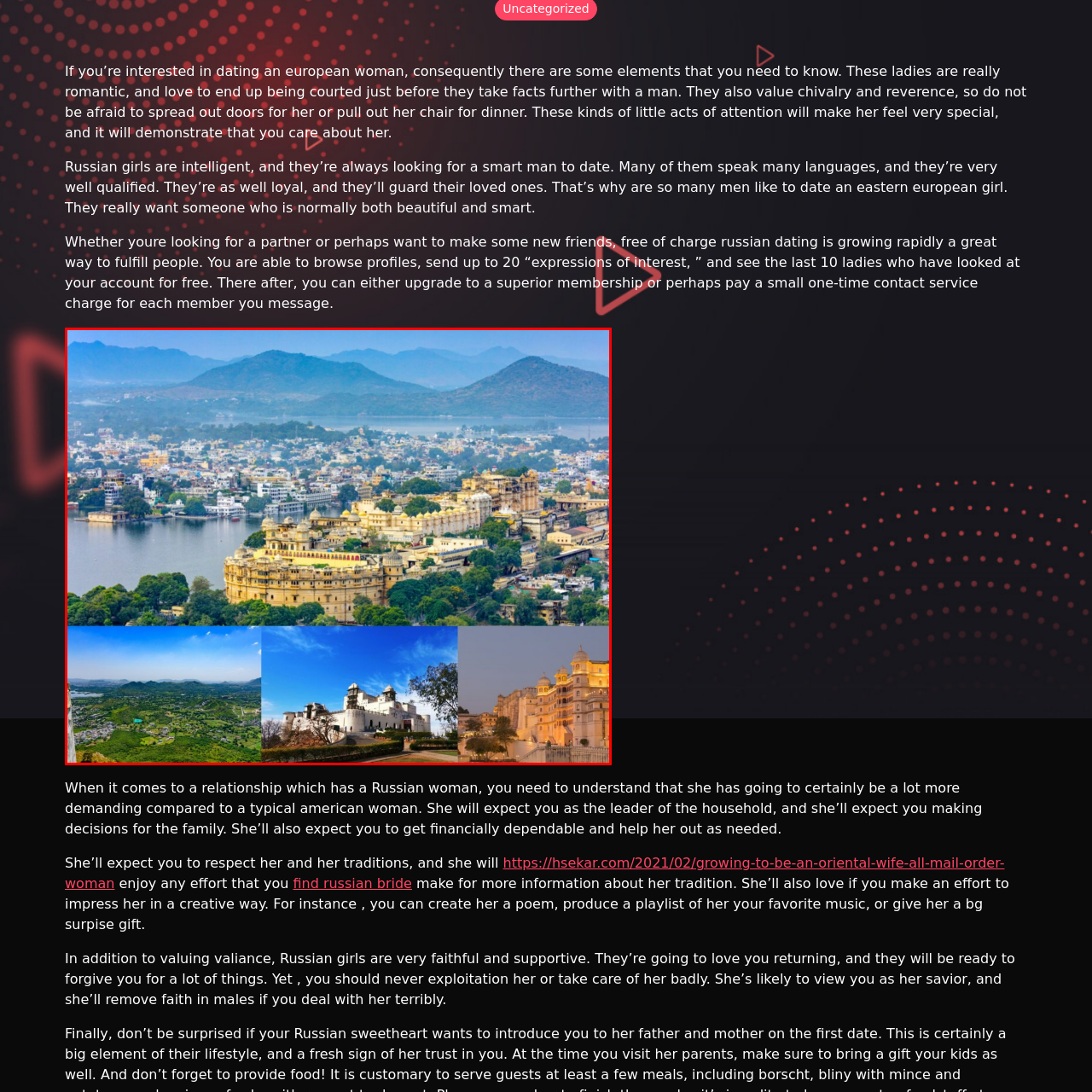Examine the content inside the red bounding box and offer a comprehensive answer to the following question using the details from the image: What surrounds the City Palace?

According to the caption, the City Palace is surrounded by serene blue waters and lush greenery, which adds to the city's natural beauty and cultural heritage.